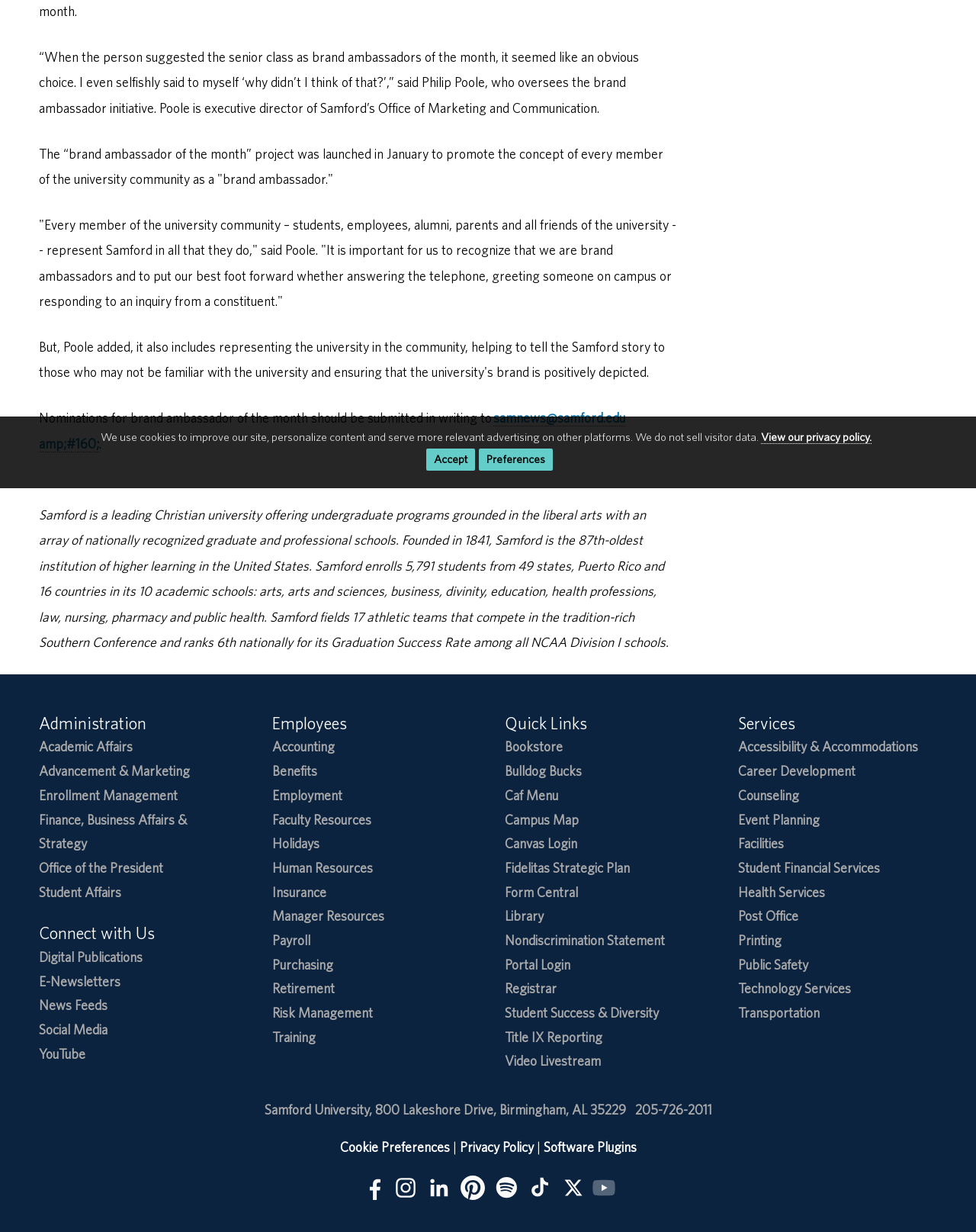Identify the bounding box of the HTML element described as: "Contact".

None